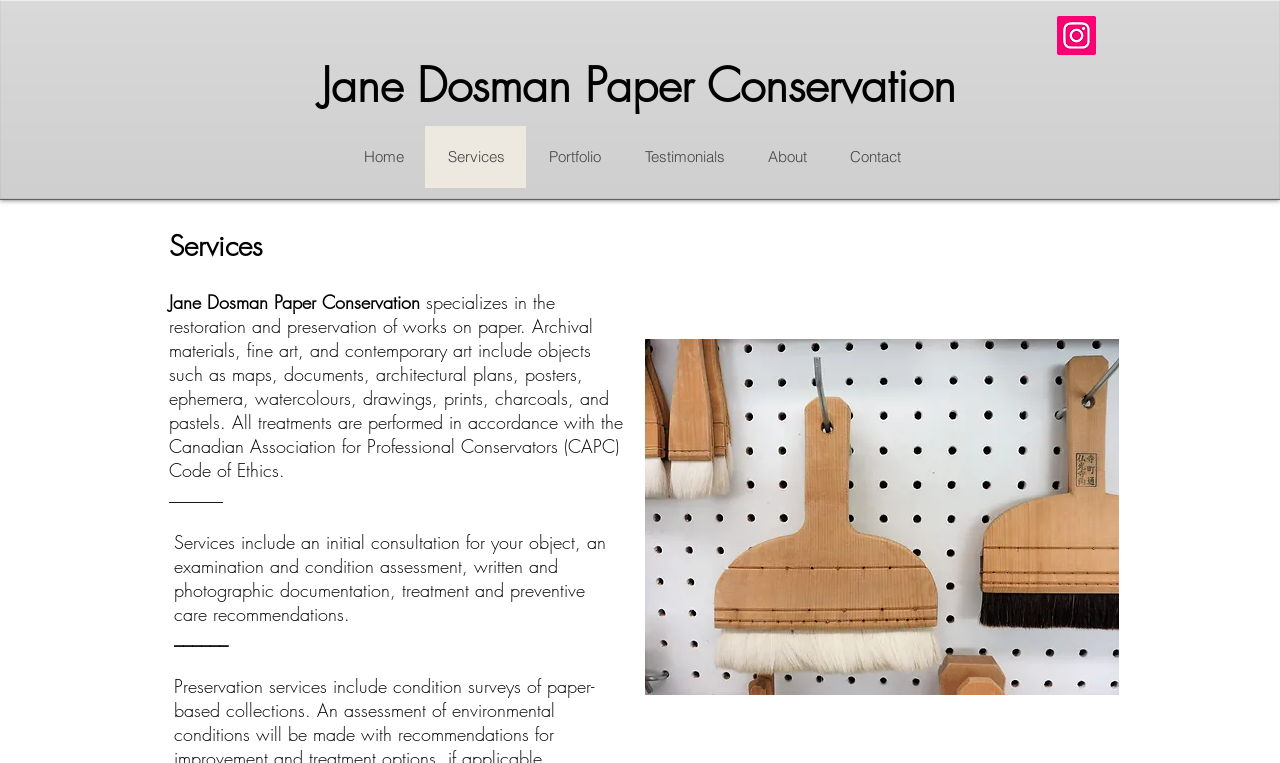Please respond in a single word or phrase: 
What type of conservation does Jane Dosman specialize in?

Paper conservation